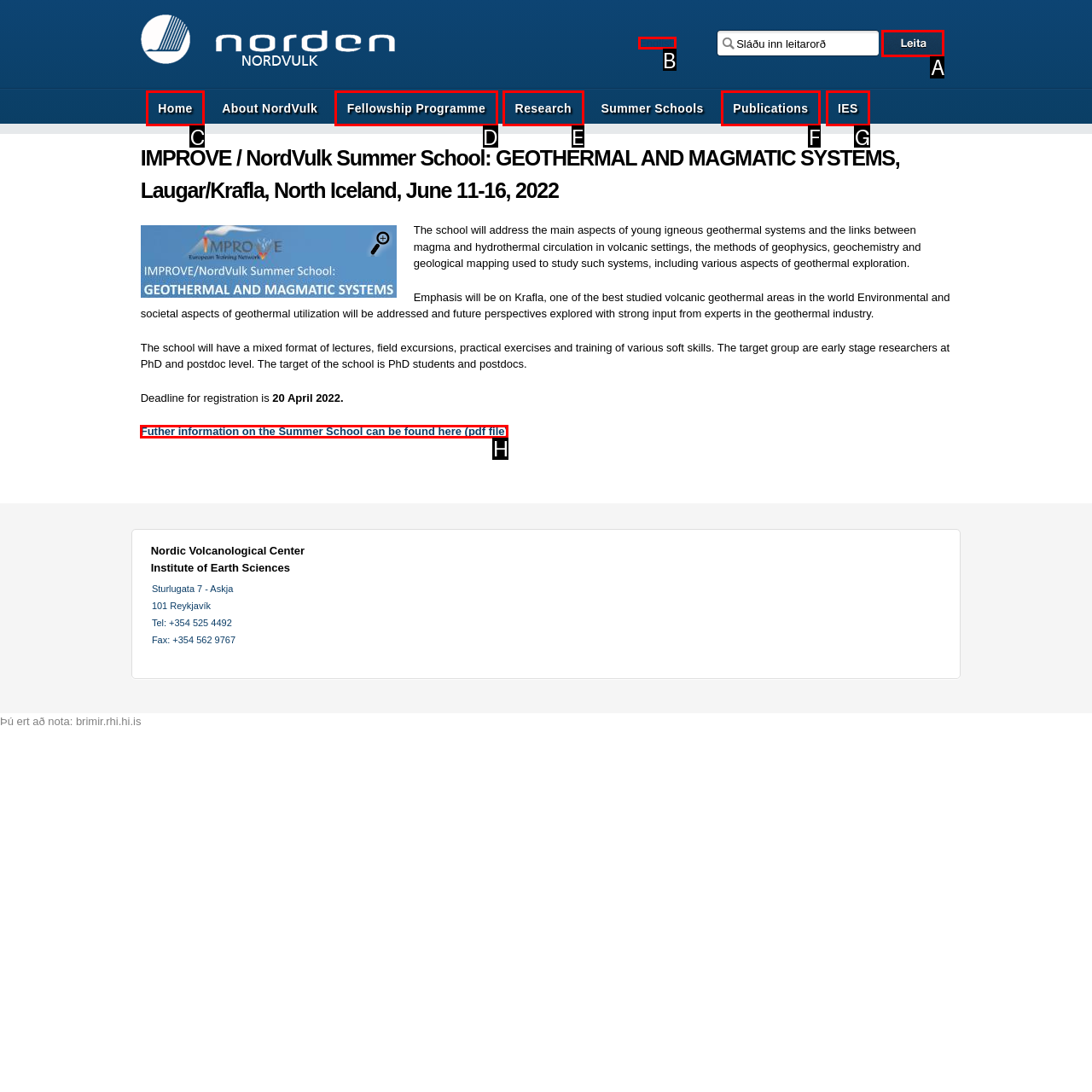Indicate which UI element needs to be clicked to fulfill the task: Click on the English link
Answer with the letter of the chosen option from the available choices directly.

B